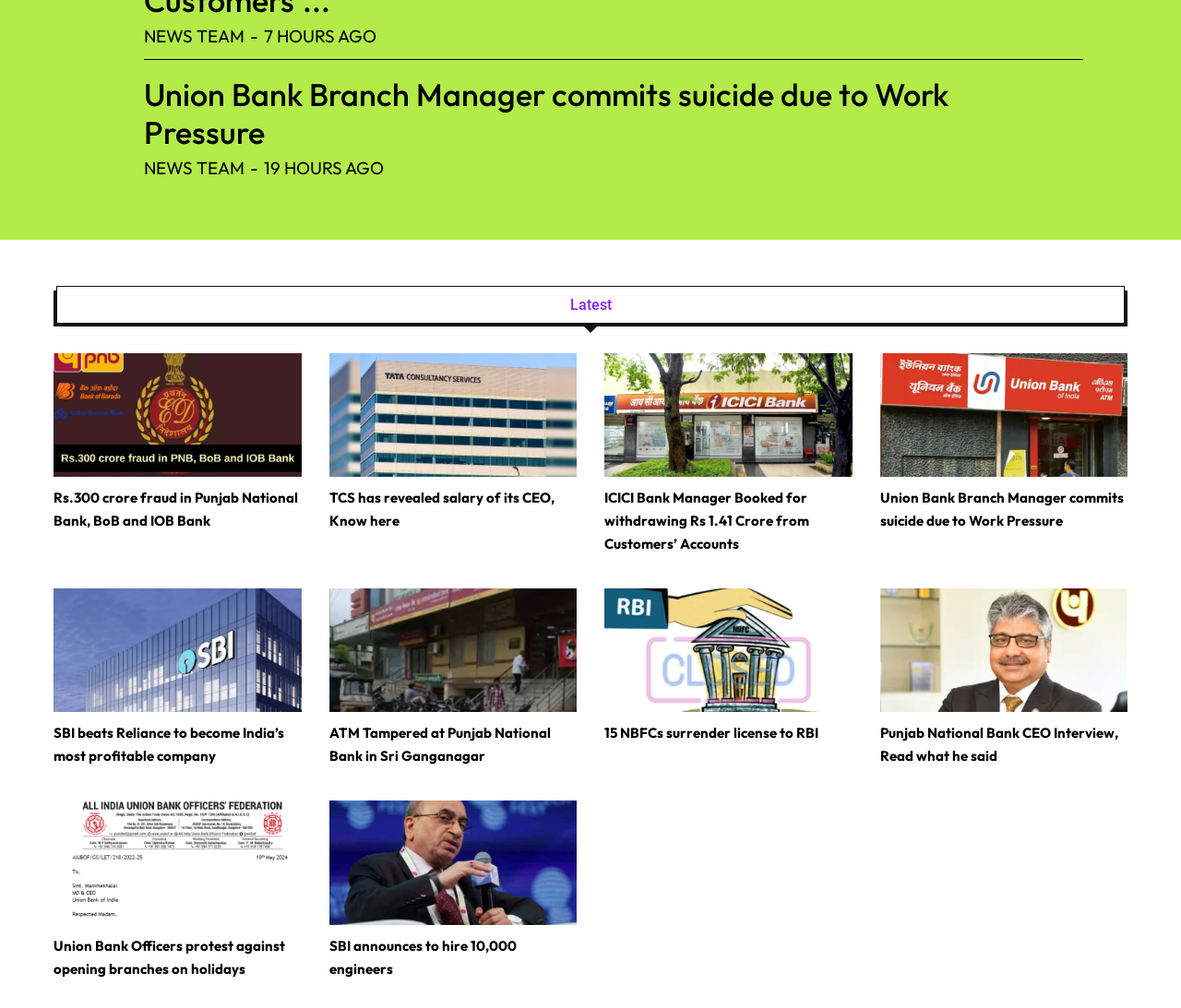Locate the bounding box coordinates of the clickable region necessary to complete the following instruction: "Learn about Rs.300 crore fraud in Punjab National Bank, BoB and IOB Bank". Provide the coordinates in the format of four float numbers between 0 and 1, i.e., [left, top, right, bottom].

[0.045, 0.358, 0.255, 0.481]